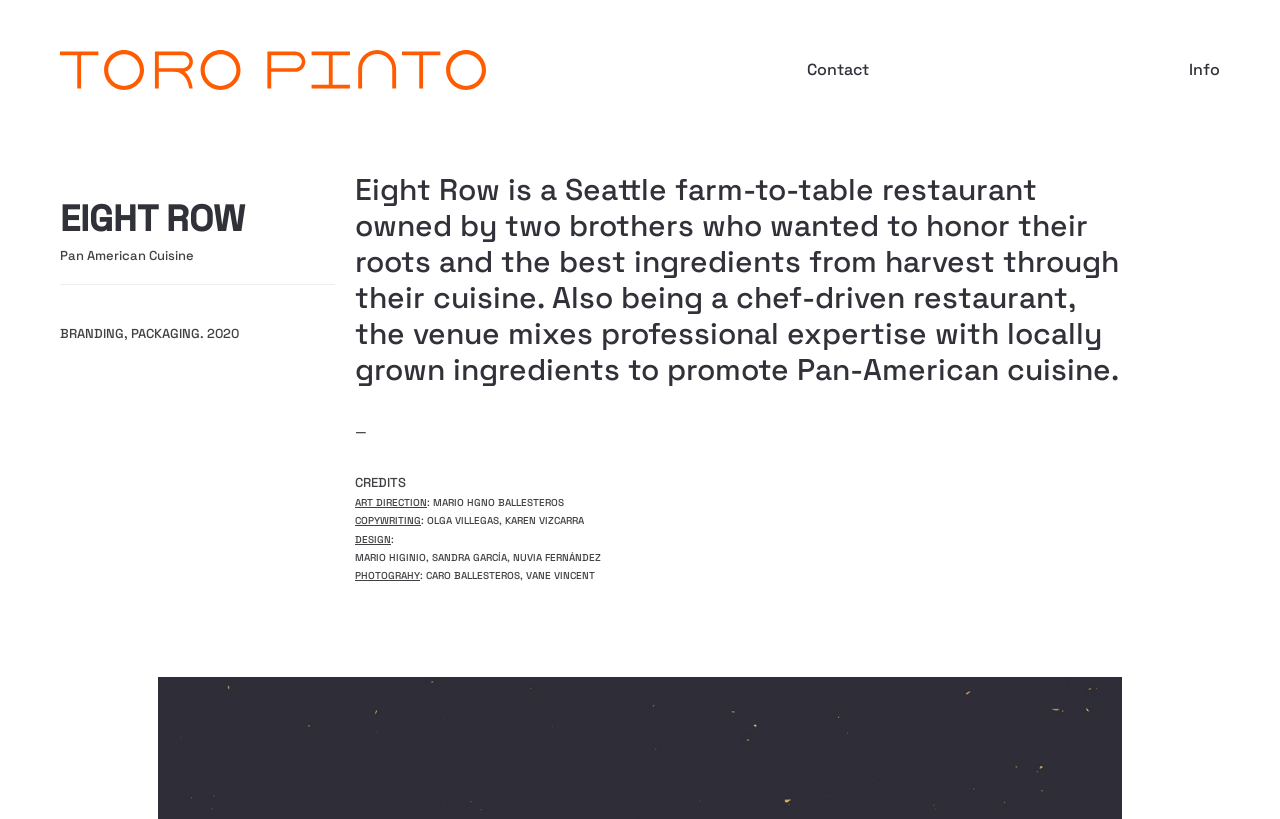What type of cuisine does Eight Row serve?
Based on the image, answer the question in a detailed manner.

I determined this by looking at the StaticText element 'Pan American Cuisine' which is located below the heading 'EIGHT ROW' and above the separator element. This suggests that the cuisine type is a key aspect of the restaurant's identity.